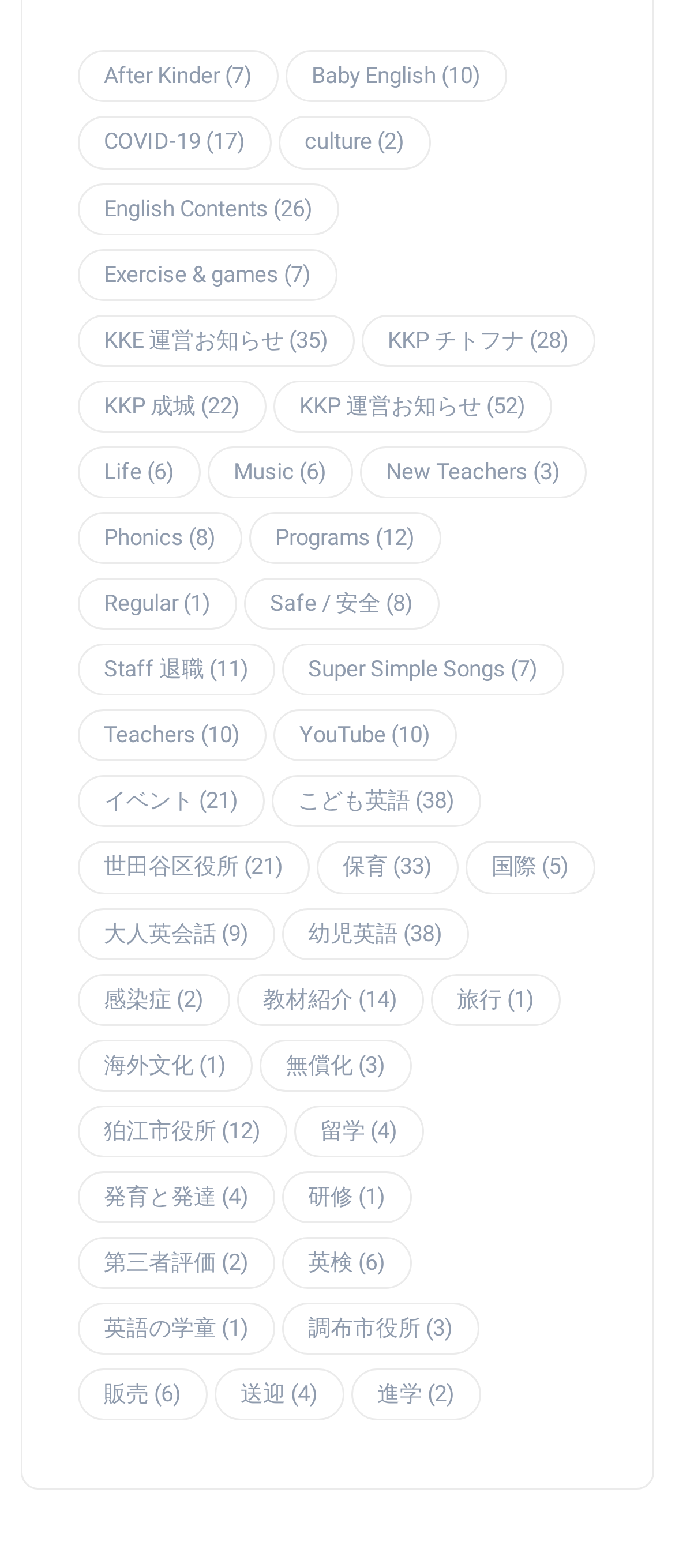Can you identify the bounding box coordinates of the clickable region needed to carry out this instruction: 'Check 'Staff 退職 (11)''? The coordinates should be four float numbers within the range of 0 to 1, stated as [left, top, right, bottom].

[0.115, 0.411, 0.408, 0.444]